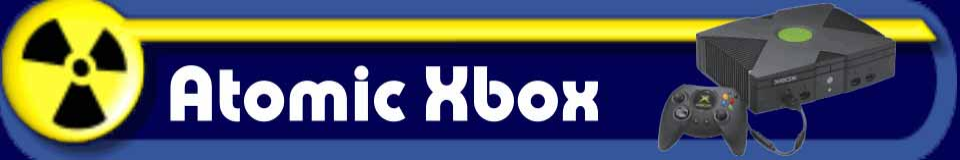What type of content is featured on the webpage?
Provide a detailed and well-explained answer to the question.

The caption states that the webpage is dedicated to Xbox-related content, including cheat codes and gaming resources, which suggests that the webpage is focused on providing information and tools for Xbox gamers.